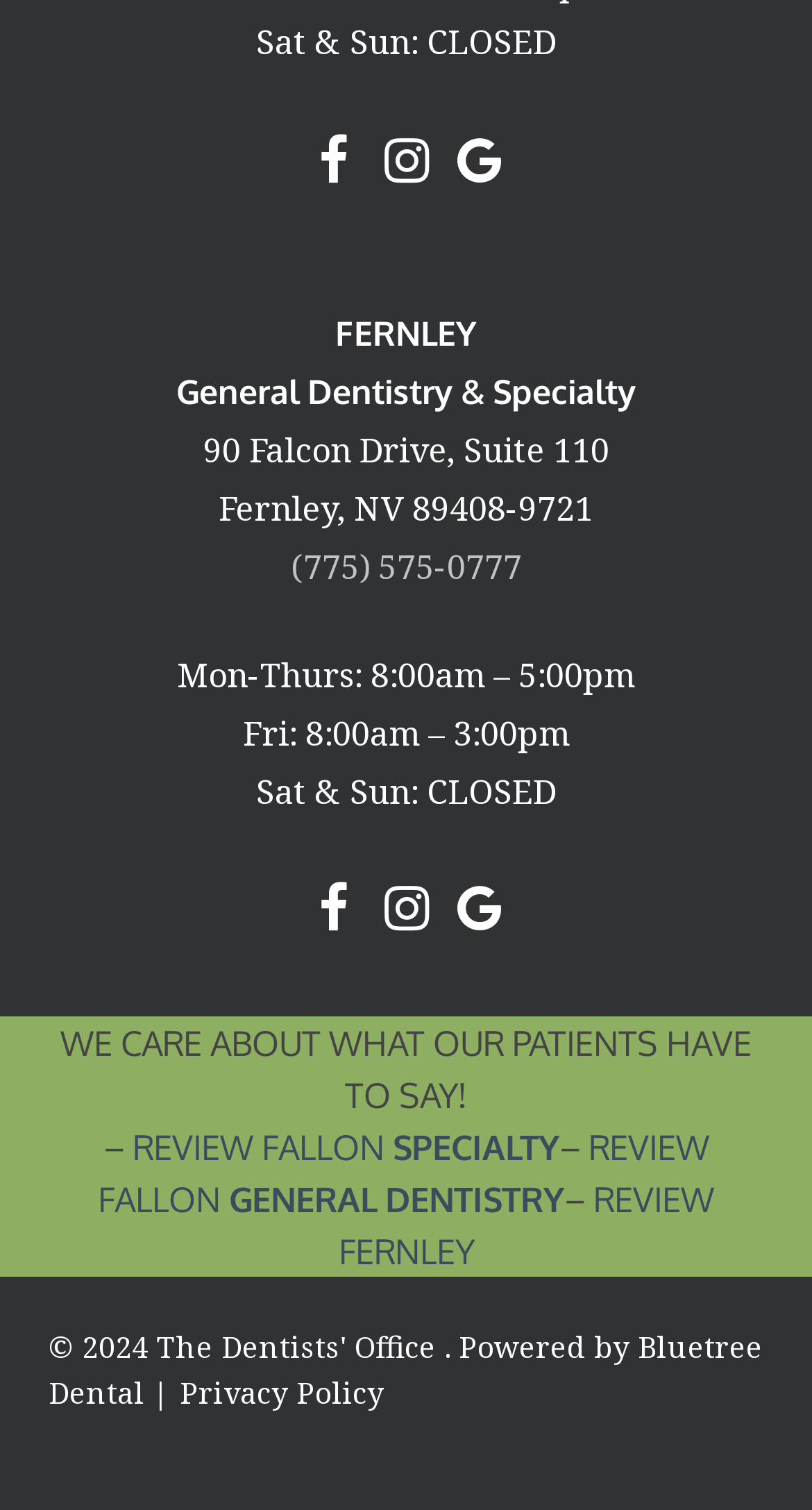Please respond in a single word or phrase: 
How can patients review the Fernley office?

By clicking on the REVIEW FERNLEY link